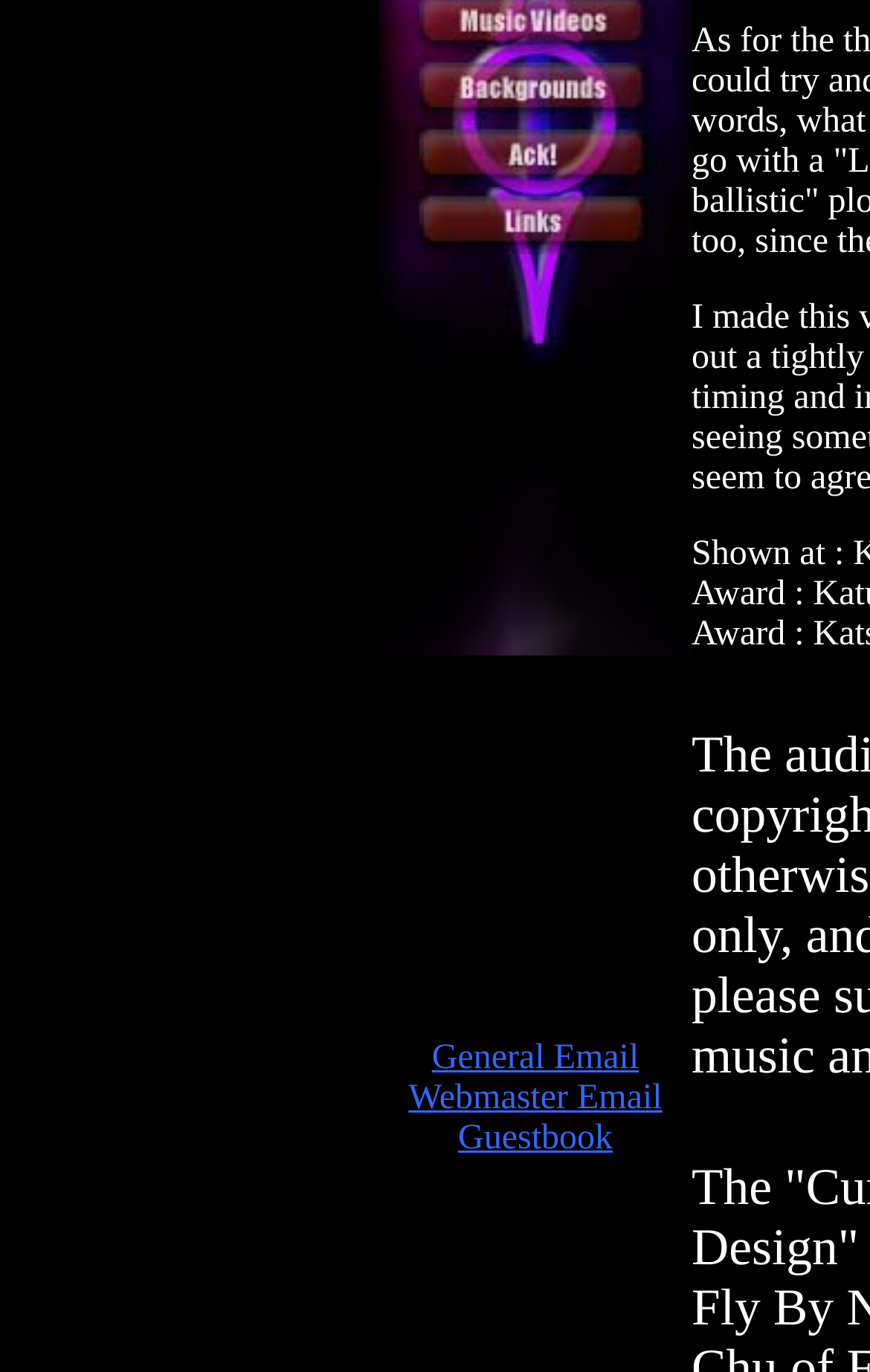Using the provided element description, identify the bounding box coordinates as (top-left x, top-left y, bottom-right x, bottom-right y). Ensure all values are between 0 and 1. Description: Webmaster Email

[0.47, 0.787, 0.761, 0.814]